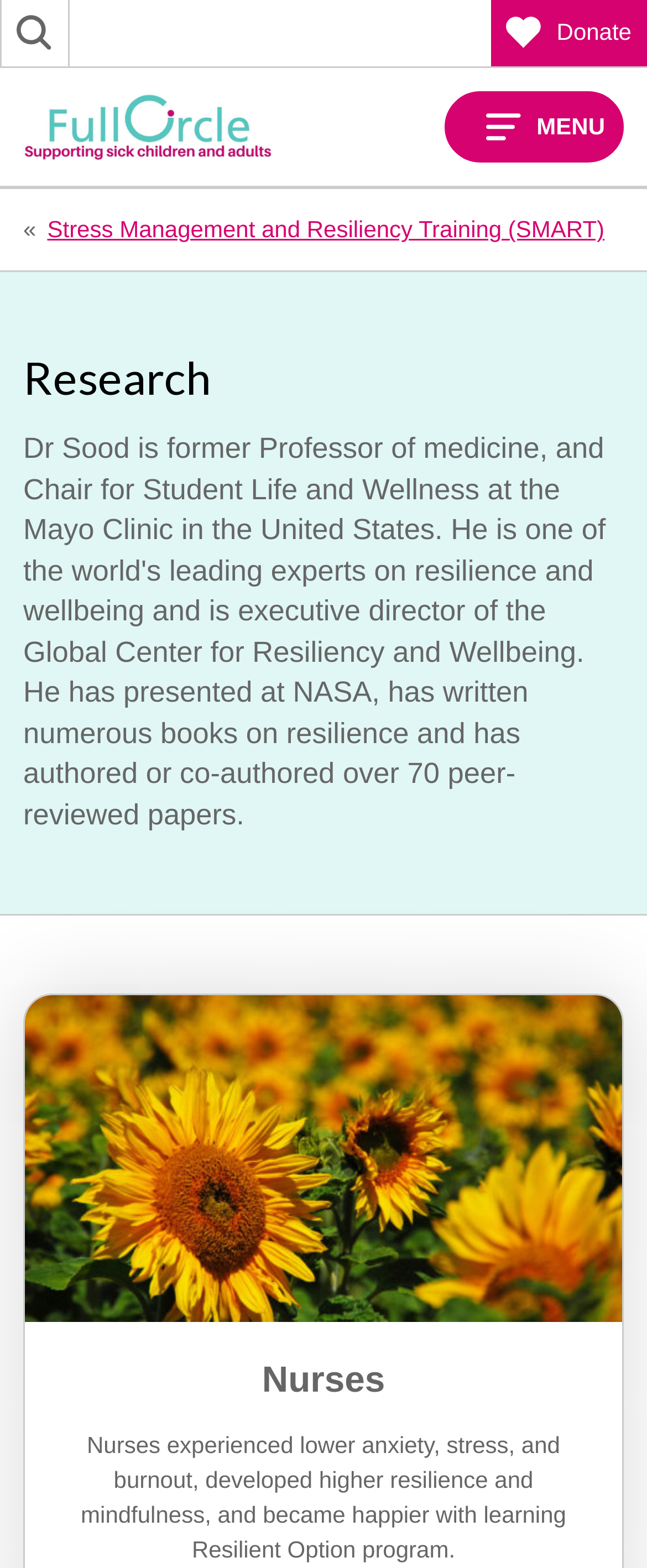What is the location of the 'Search' button?
Kindly give a detailed and elaborate answer to the question.

The location of the 'Search' button can be found by examining its bounding box coordinates, which are [0.0, 0.0, 0.107, 0.042], indicating that it is located at the top left of the webpage.